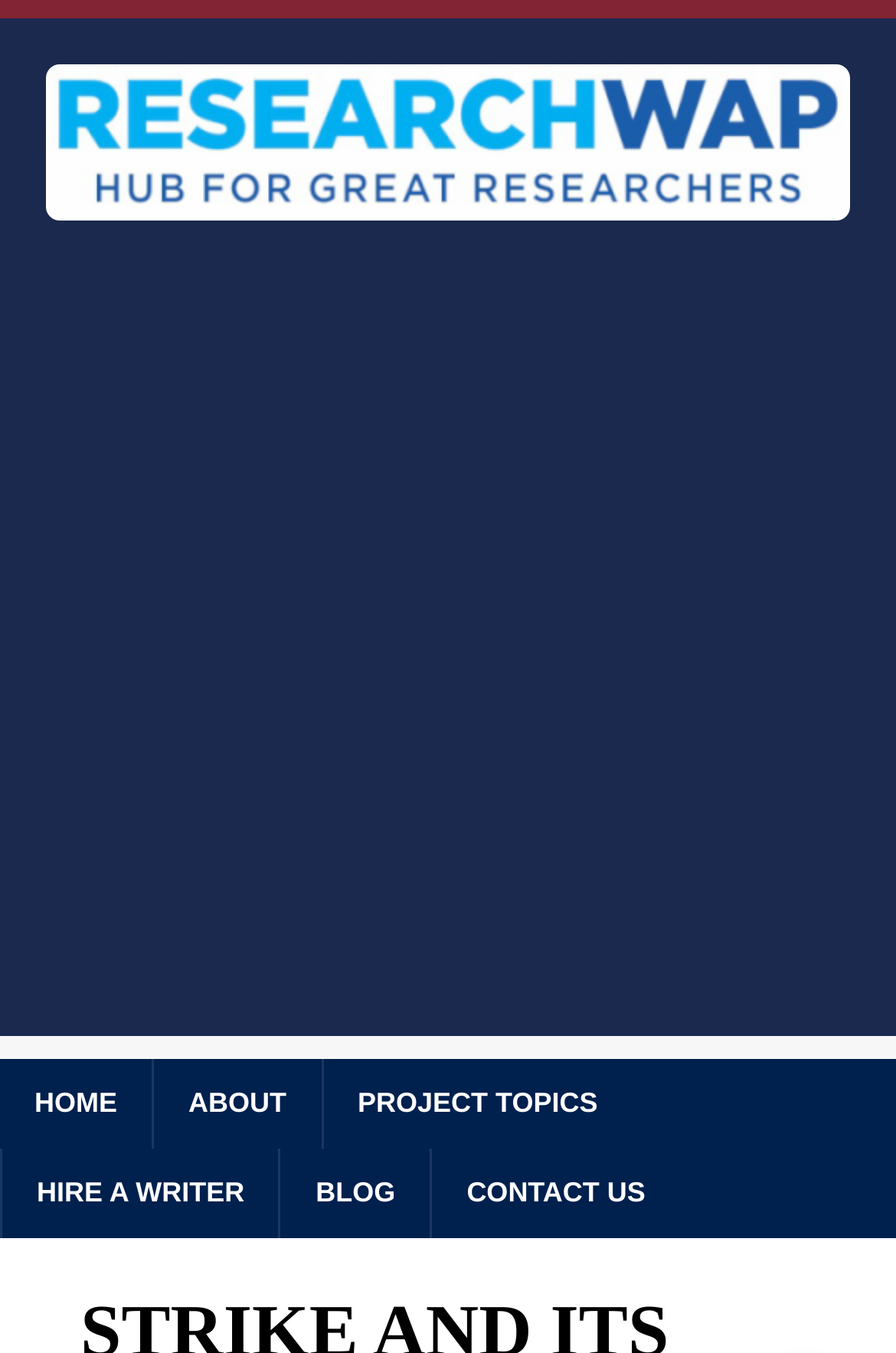Please give a concise answer to this question using a single word or phrase: 
What is the purpose of the iframe?

Advertisement